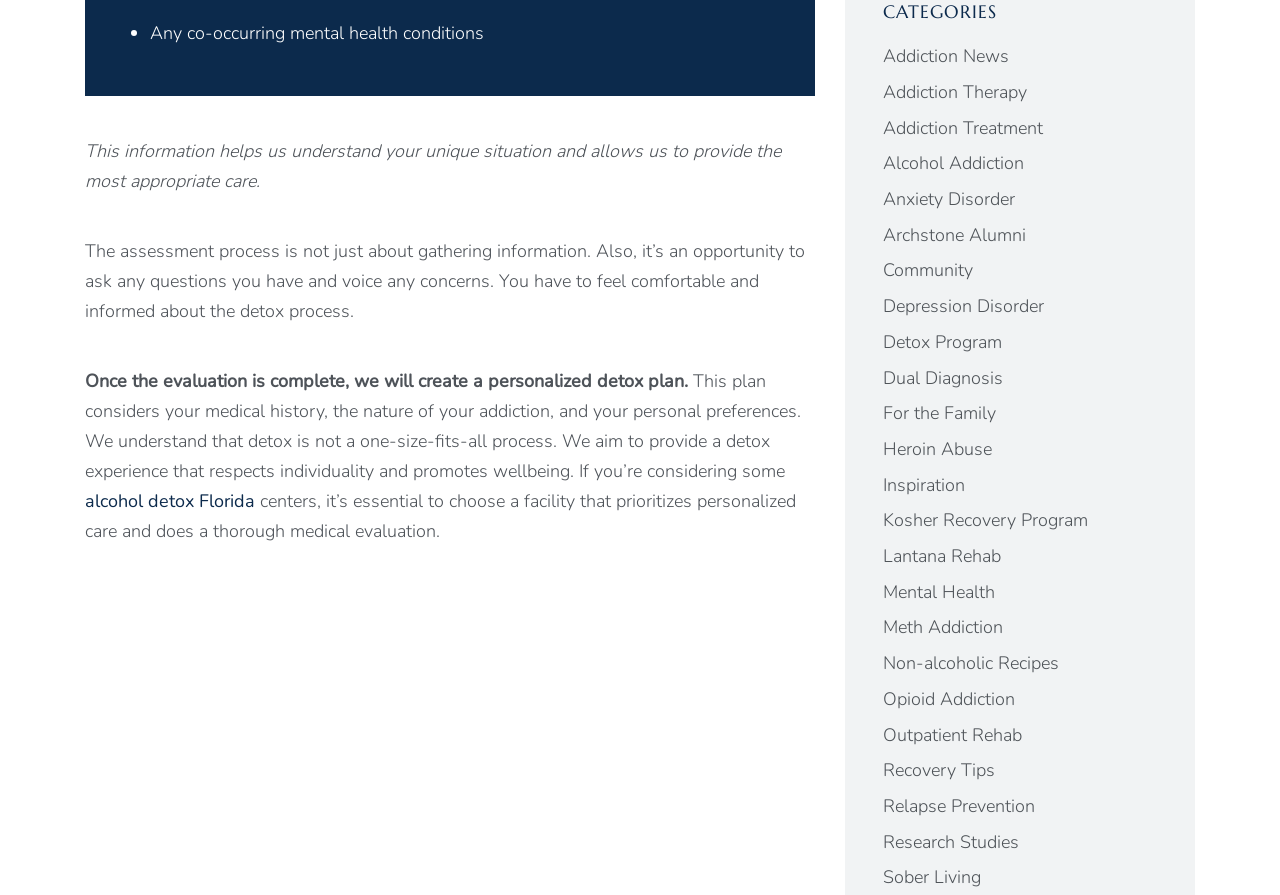Locate the bounding box coordinates of the clickable element to fulfill the following instruction: "Explore 'Mental Health'". Provide the coordinates as four float numbers between 0 and 1 in the format [left, top, right, bottom].

[0.69, 0.648, 0.777, 0.675]